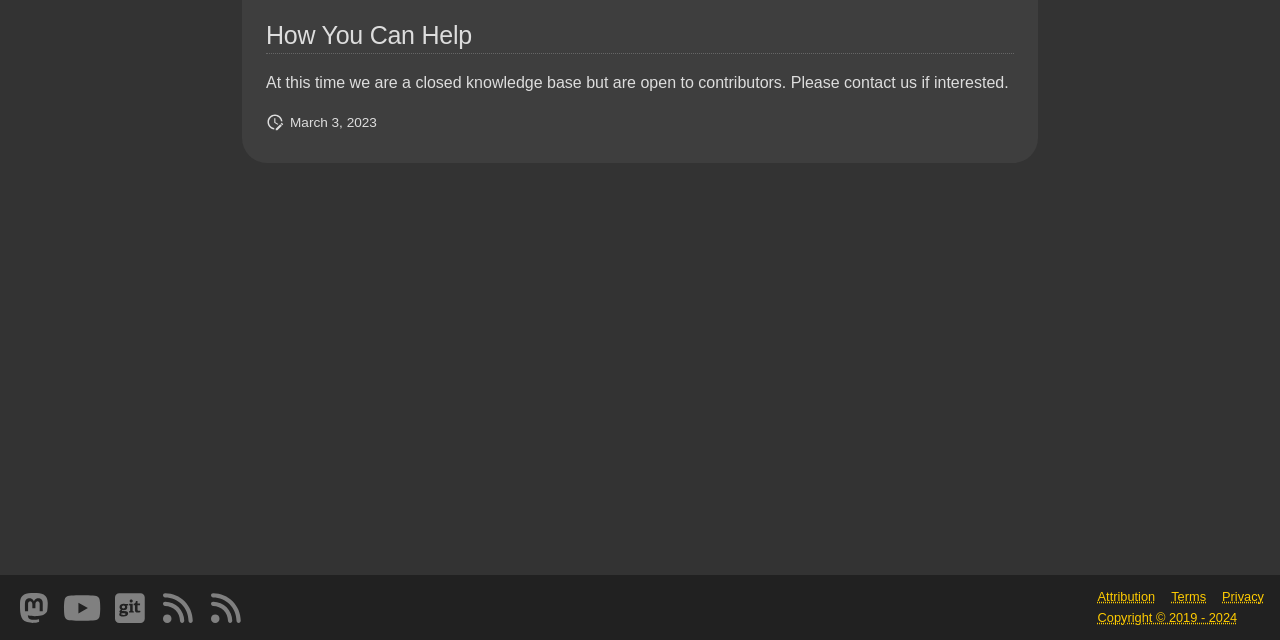Using the provided description title="Adamsdesk YouTube", find the bounding box coordinates for the UI element. Provide the coordinates in (top-left x, top-left y, bottom-right x, bottom-right y) format, ensuring all values are between 0 and 1.

[0.047, 0.924, 0.081, 0.974]